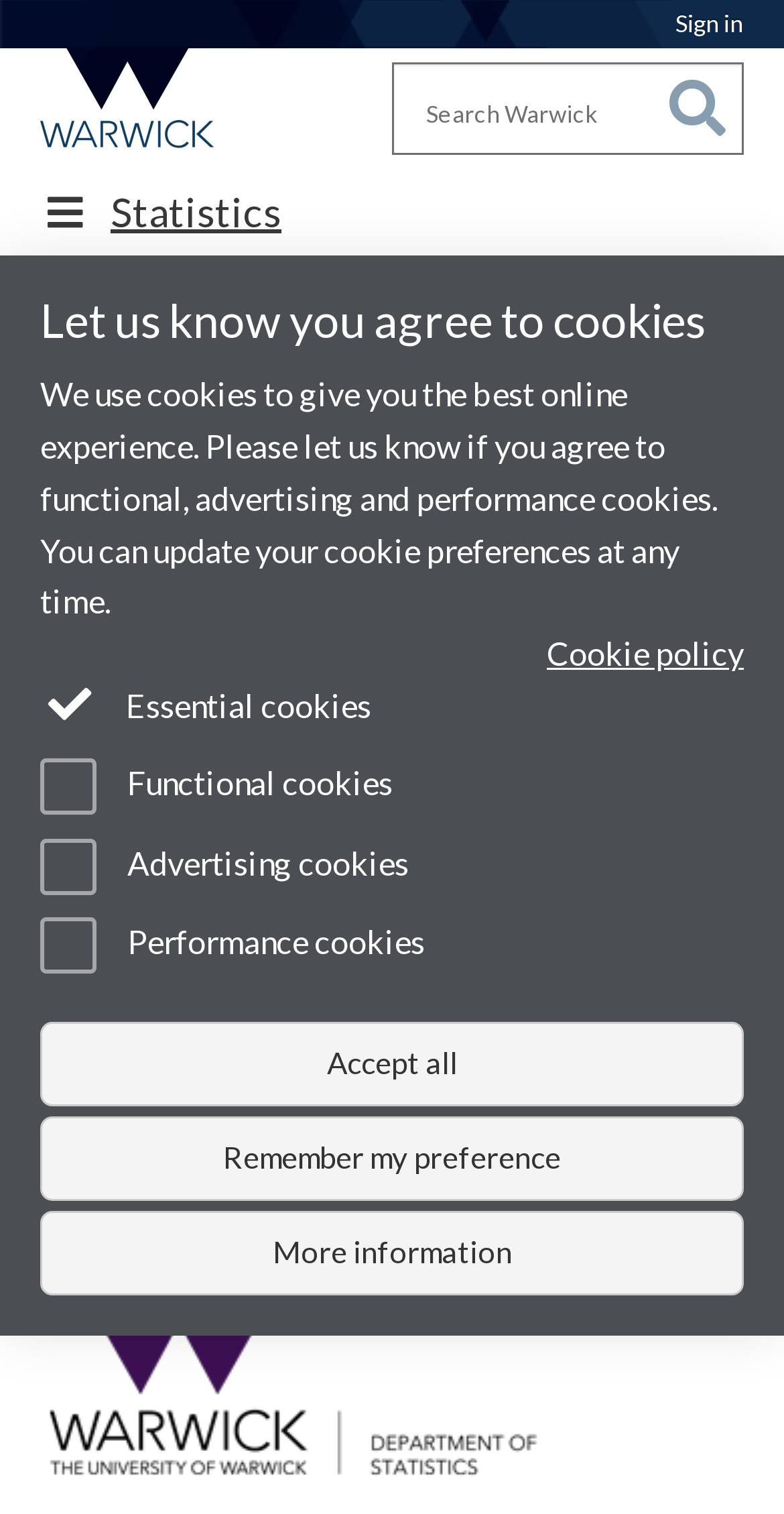Please locate the bounding box coordinates of the element that should be clicked to achieve the given instruction: "Go to University of Warwick homepage".

[0.026, 0.032, 0.308, 0.104]